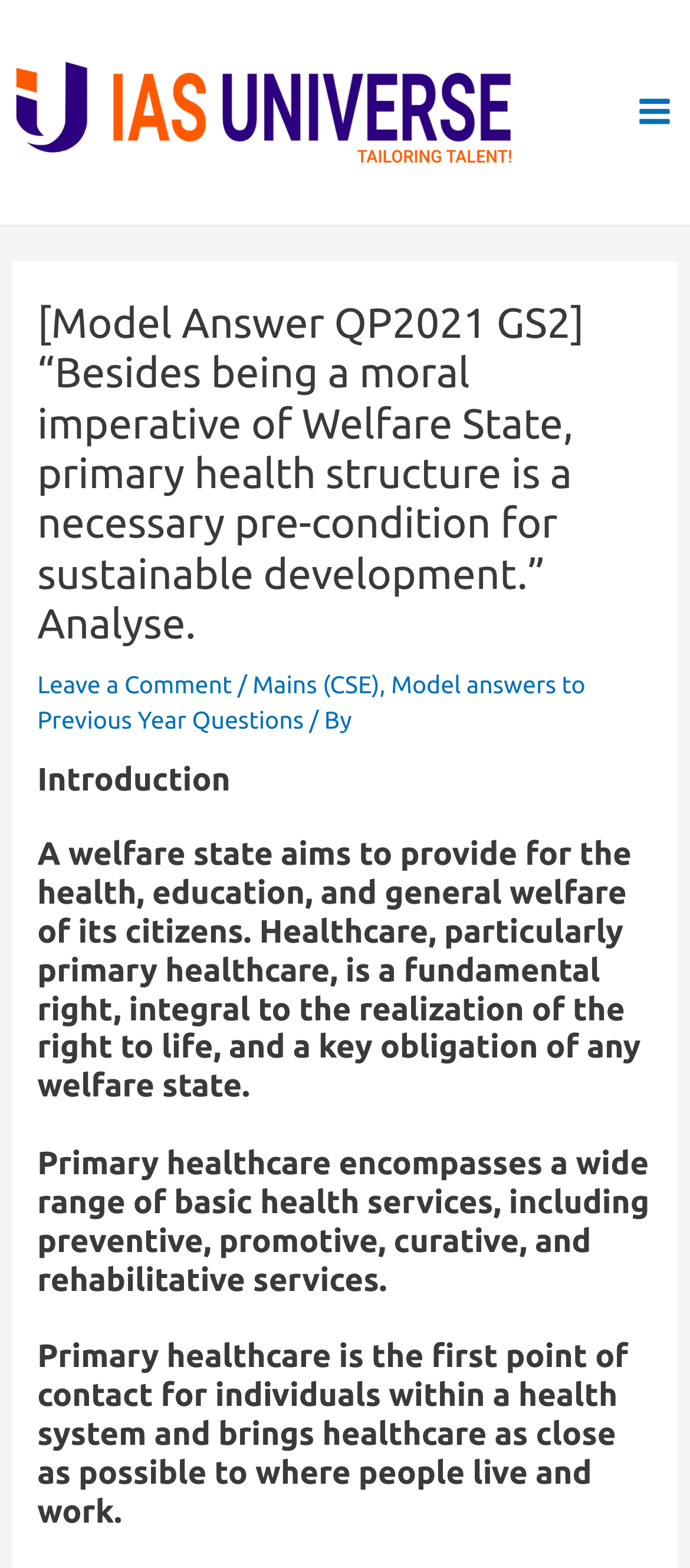Please find the bounding box coordinates in the format (top-left x, top-left y, bottom-right x, bottom-right y) for the given element description. Ensure the coordinates are floating point numbers between 0 and 1. Description: Mains (CSE)

[0.366, 0.427, 0.55, 0.445]